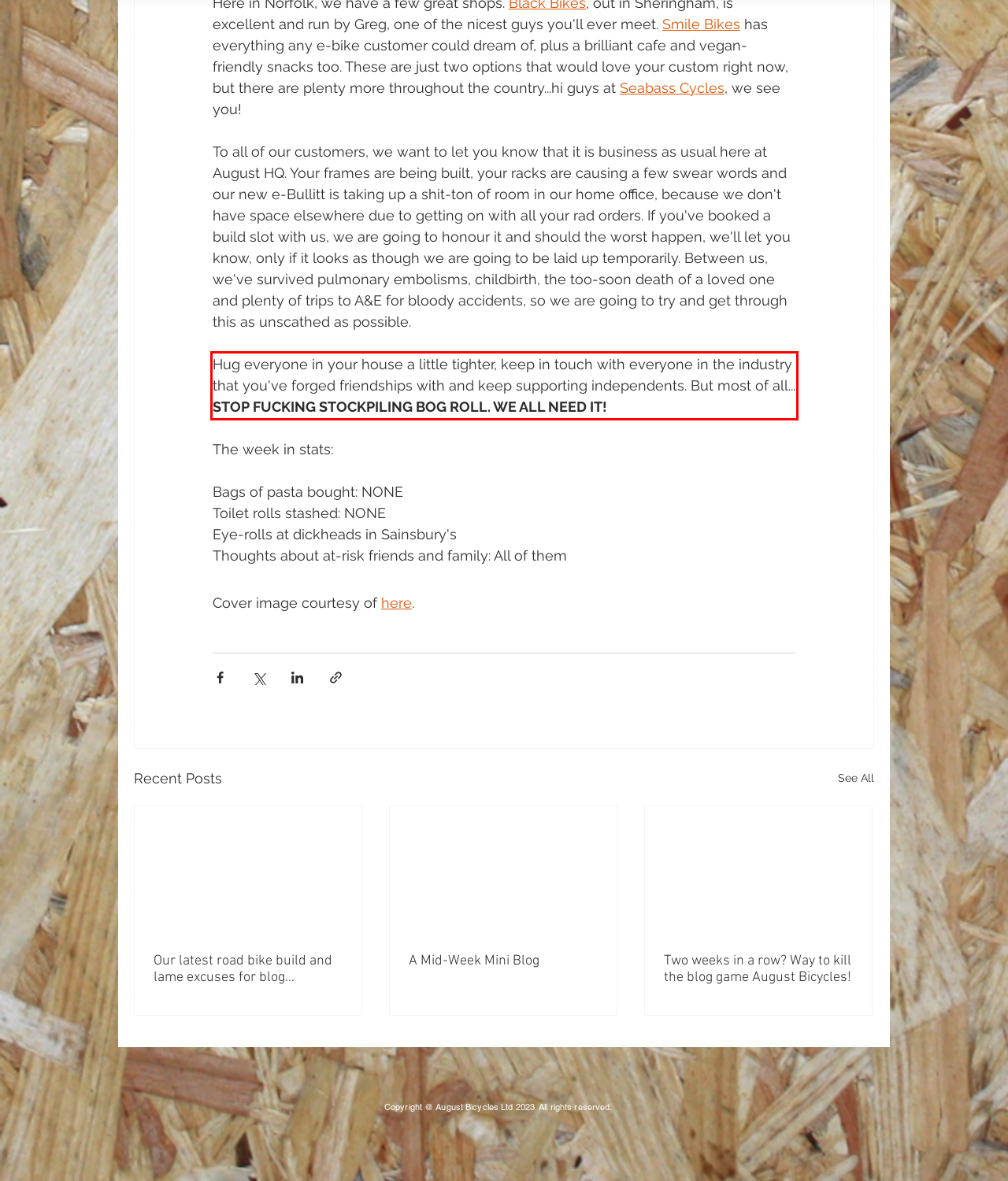You are given a screenshot showing a webpage with a red bounding box. Perform OCR to capture the text within the red bounding box.

Hug everyone in your house a little tighter, keep in touch with everyone in the industry that you've forged friendships with and keep supporting independents. But most of all... STOP FUCKING STOCKPILING BOG ROLL. WE ALL NEED IT!